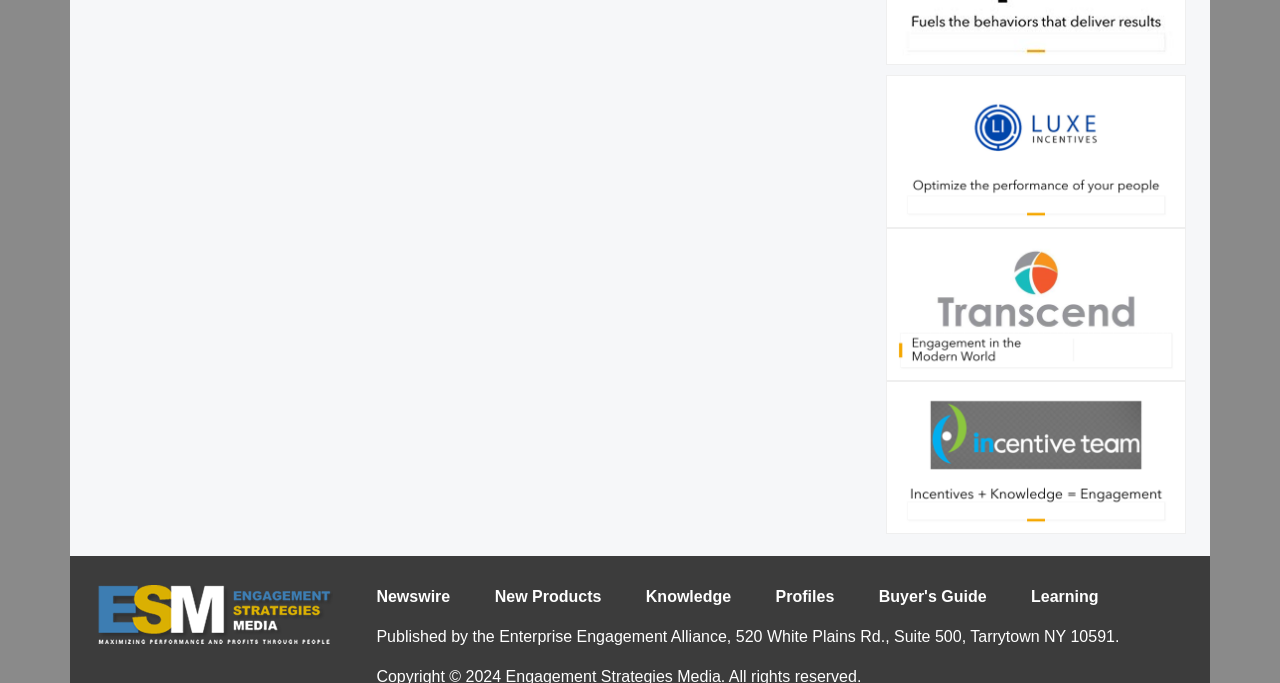Show me the bounding box coordinates of the clickable region to achieve the task as per the instruction: "Subscribe to the newsletter".

None